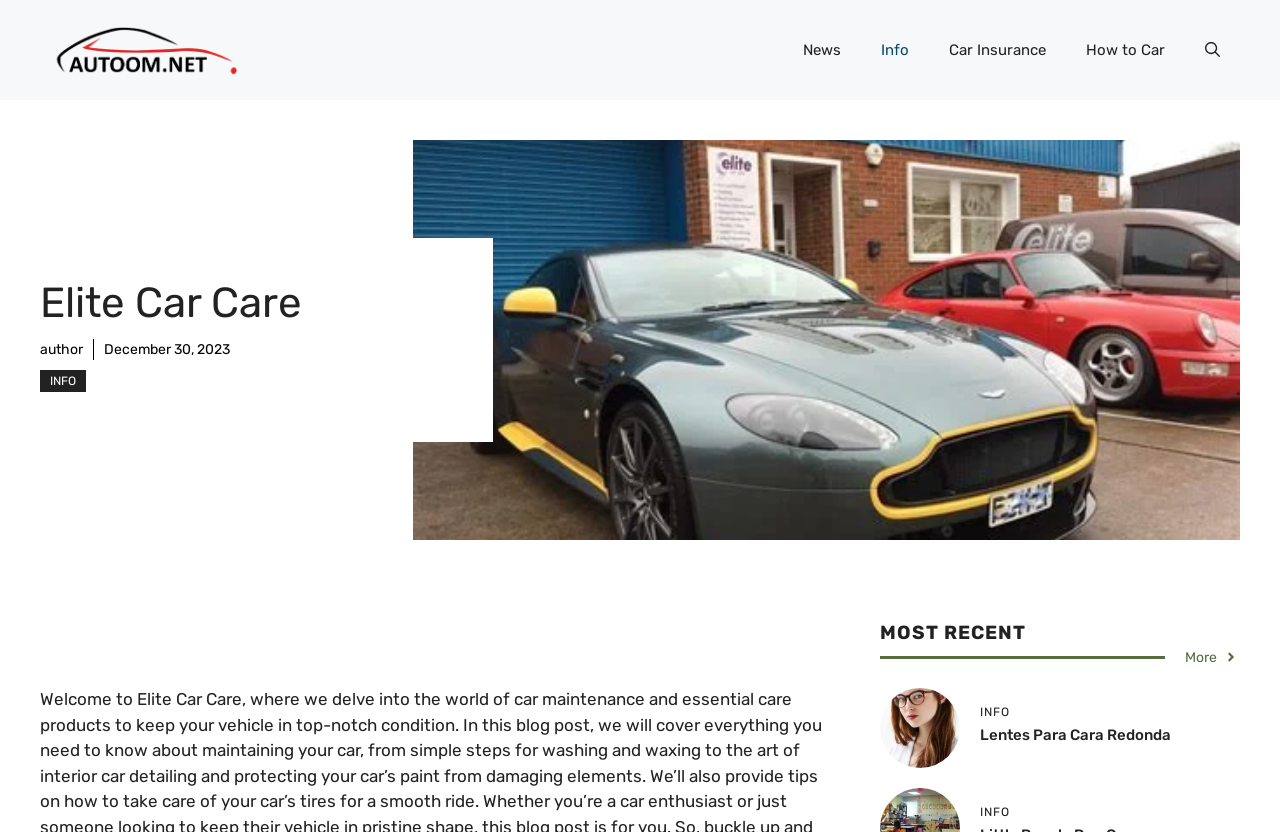Please determine the bounding box of the UI element that matches this description: alt="Lentes Para Cara Redonda". The coordinates should be given as (top-left x, top-left y, bottom-right x, bottom-right y), with all values between 0 and 1.

[0.688, 0.861, 0.75, 0.885]